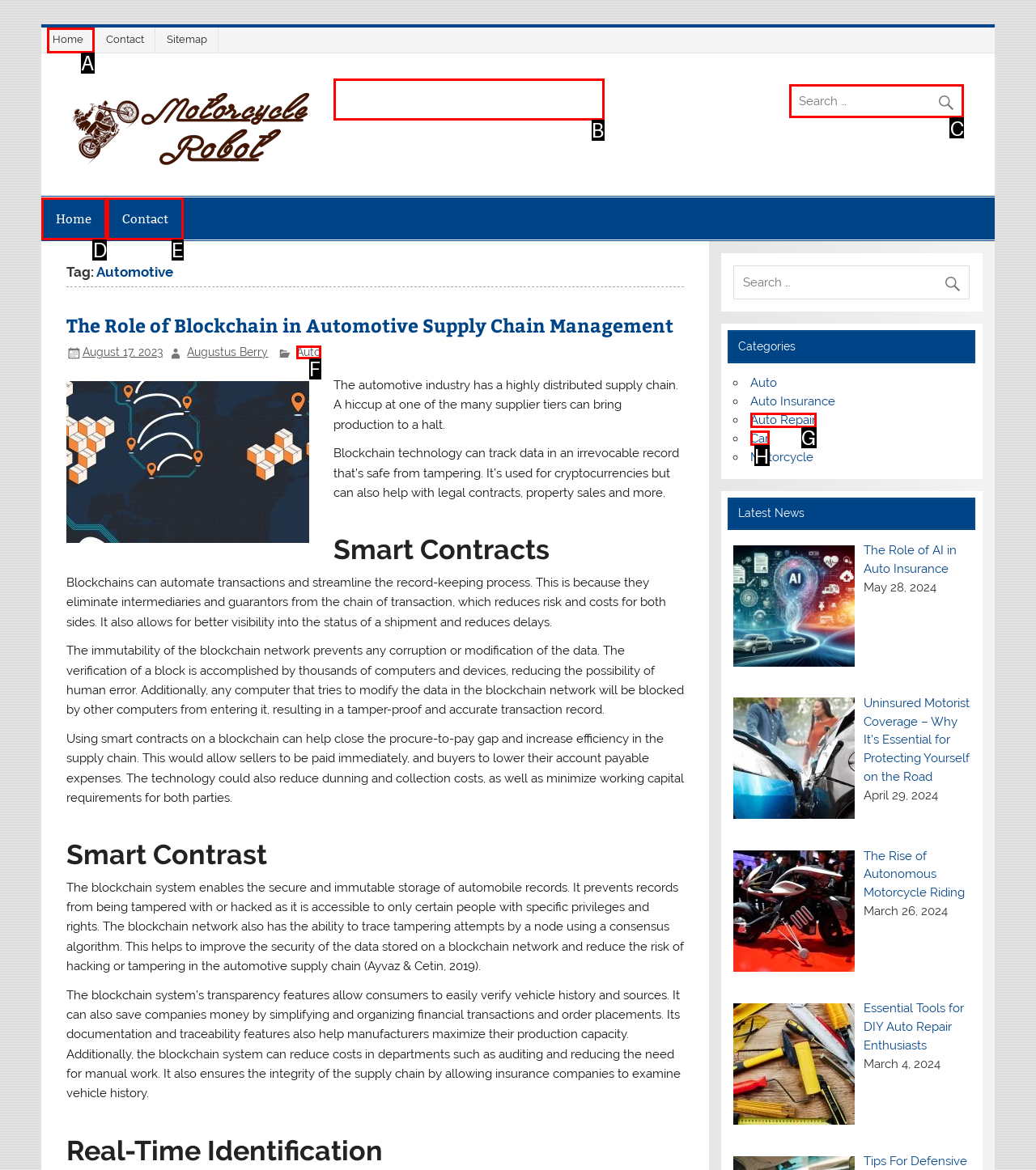Select the right option to accomplish this task: Click on 'How an Activity Bundle Can Save You Time'. Reply with the letter corresponding to the correct UI element.

None